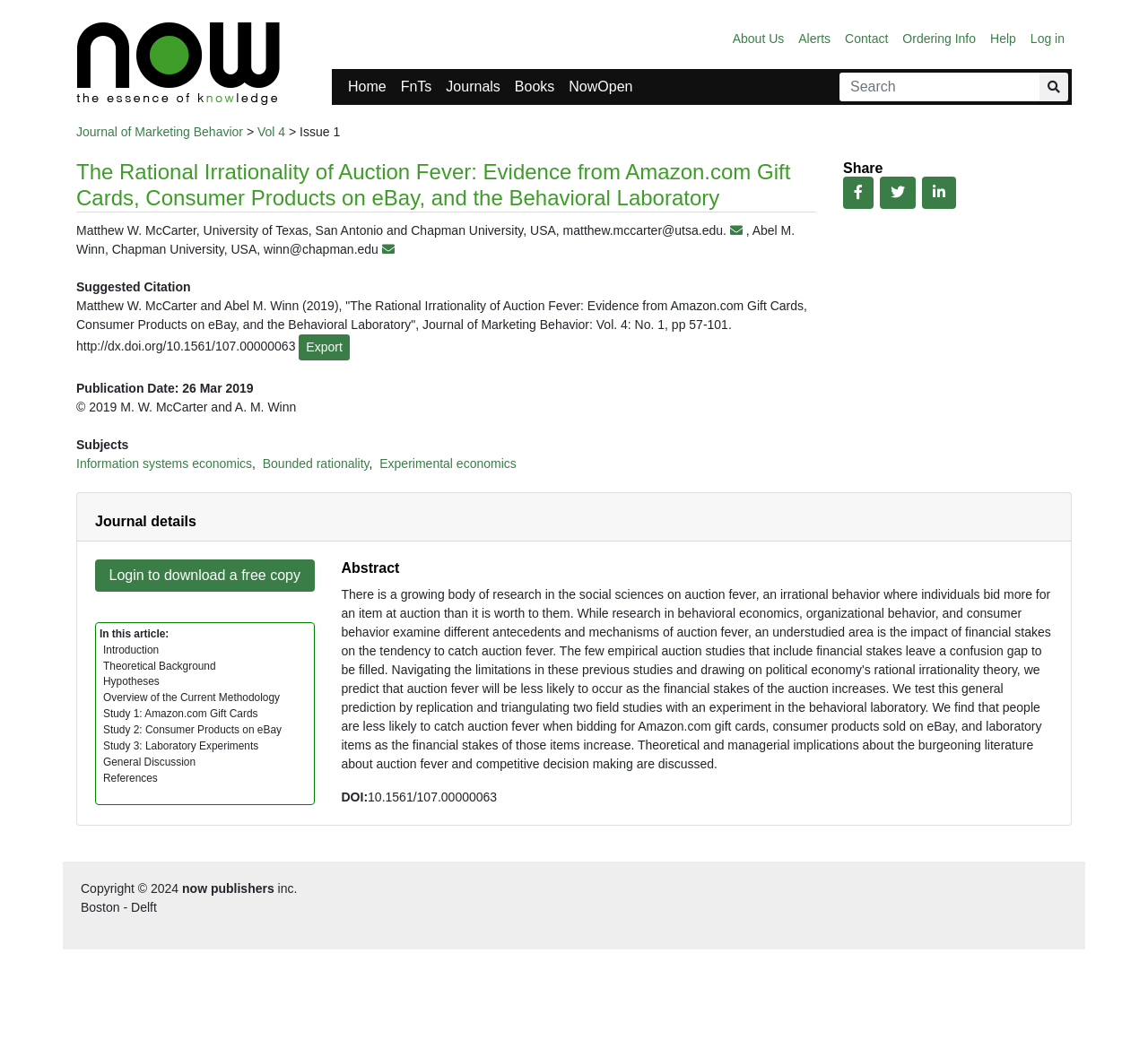Determine the bounding box coordinates for the clickable element required to fulfill the instruction: "Share the article on Facebook". Provide the coordinates as four float numbers between 0 and 1, i.e., [left, top, right, bottom].

[0.734, 0.167, 0.761, 0.198]